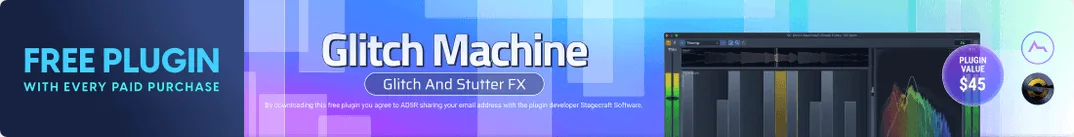Create an extensive and detailed description of the image.

Discover an enticing promotion featuring the "Glitch Machine," a captivating free plugin available with every paid purchase from ADSR Sounds. Highlighted prominently against a vibrant blue and purple gradient background, the banner emphasizes the innovative glitch and stutter effects that the plugin offers. The bold text design attracts attention, with "FREE PLUGIN" clearly stated alongside "Glitch And Stutter FX," reinforcing the value of this offering. With a plugin value of $45, this promotion is a perfect opportunity for music producers looking to enhance their sound arsenal. Engaging visuals of the plugin's interface are also displayed, hinting at its functionality and creative potential for users. By downloading this plugin, users consent to share their email address with the developer, emphasizing a transparent and community-focused approach.